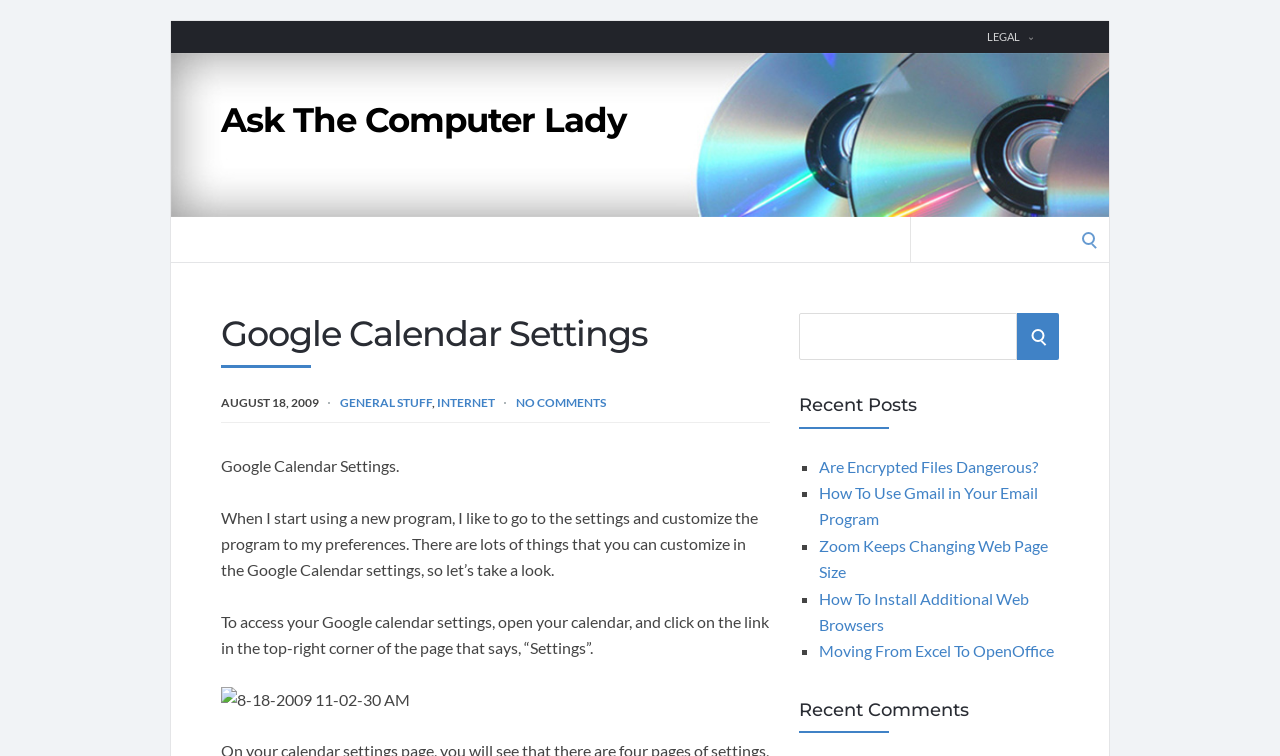Pinpoint the bounding box coordinates of the clickable element needed to complete the instruction: "Search for something". The coordinates should be provided as four float numbers between 0 and 1: [left, top, right, bottom].

[0.711, 0.286, 0.867, 0.346]